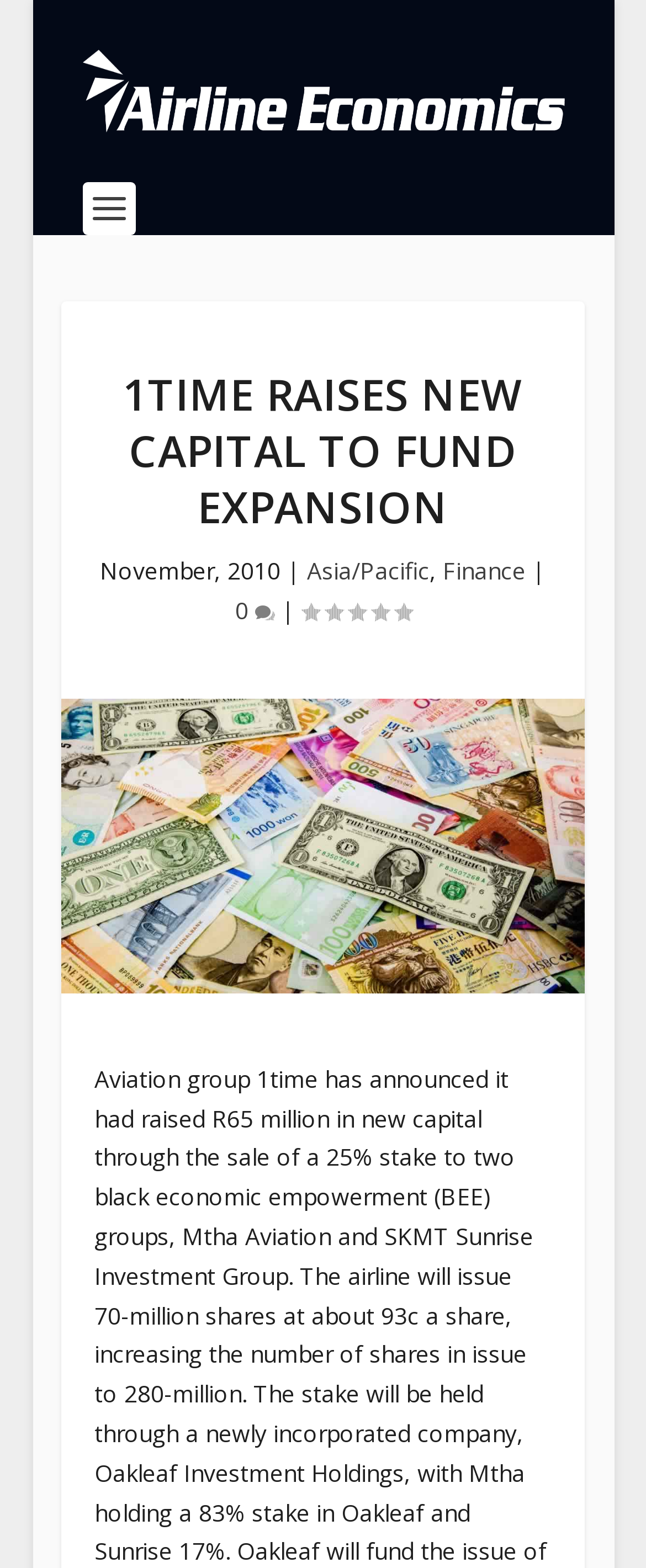Using floating point numbers between 0 and 1, provide the bounding box coordinates in the format (top-left x, top-left y, bottom-right x, bottom-right y). Locate the UI element described here: 0

[0.364, 0.379, 0.426, 0.399]